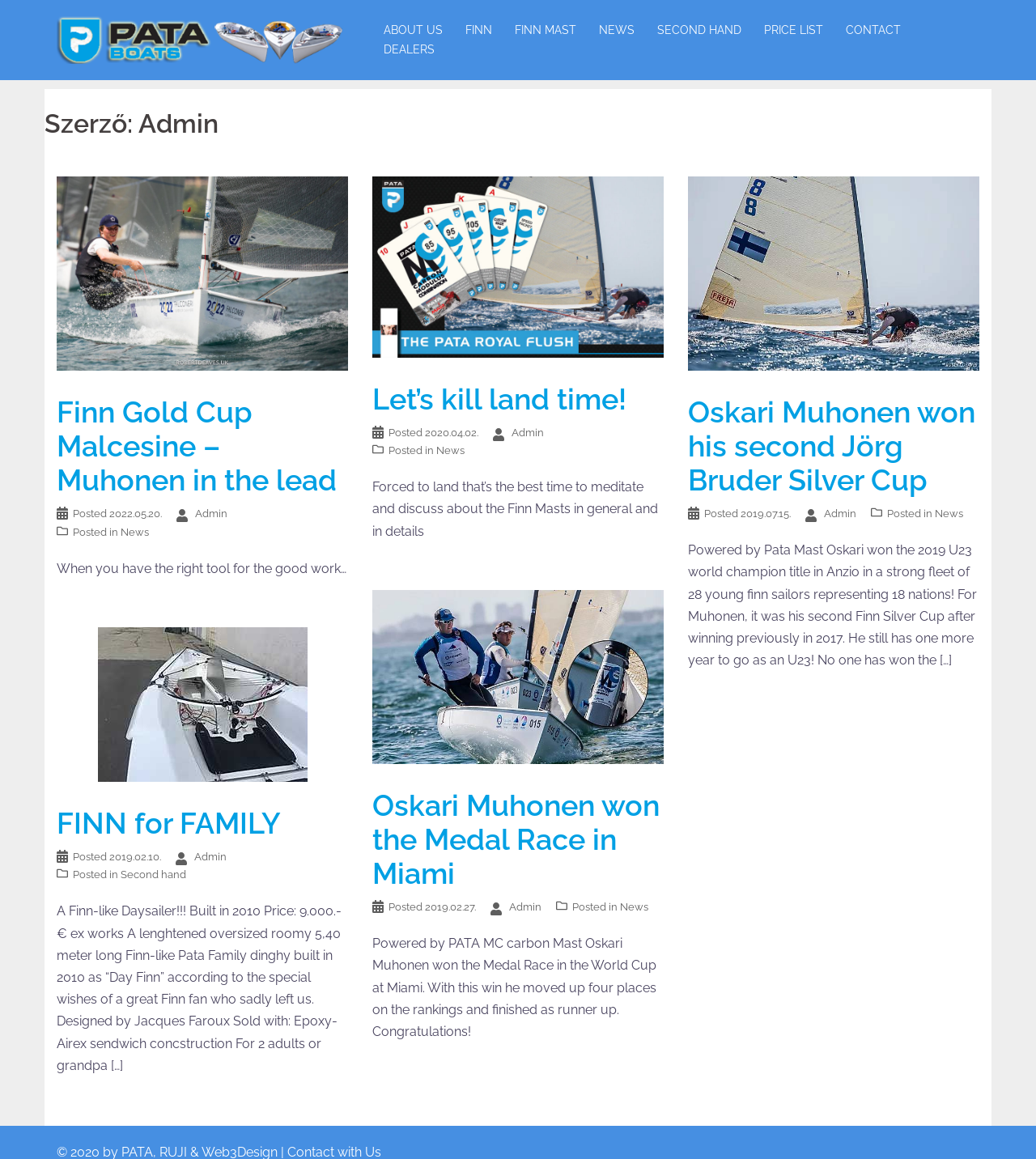Detail the various sections and features present on the webpage.

The webpage is an admin dashboard for Pata Boats, a company that appears to be involved in sailing and boat manufacturing. At the top of the page, there is a logo and a navigation menu with links to various sections, including "ABOUT US", "FINN", "FINN MAST", "NEWS", "SECOND HAND", "PRICE LIST", "CONTACT", and "DEALERS".

Below the navigation menu, there are four articles or news posts, each with a heading, a brief summary, and an image. The articles are arranged in a grid layout, with two columns and two rows. The first article is about the Finn Gold Cup Malcesine, and it features an image and a link to read more. The second article is about killing land time, and it also features an image and a link to read more. The third article is about Oskari Muhonen winning the Finn Silver Cup, and it features an image of Oskari Muhonen and a link to read more. The fourth article is about Oskari Muhonen winning the Medal Race in Miami, and it features an image of Oskari Muhonen and a link to read more.

Each article has a similar layout, with a heading, a brief summary, and an image. The headings are in a larger font size and are centered above the summary text. The images are placed to the left of the summary text, and they are all roughly the same size. The articles also have a "Posted" label with a date and time, as well as a "Posted in" label with a category, such as "News".

Overall, the webpage appears to be a news or blog section for Pata Boats, with articles about sailing and boat racing, as well as company news and updates.